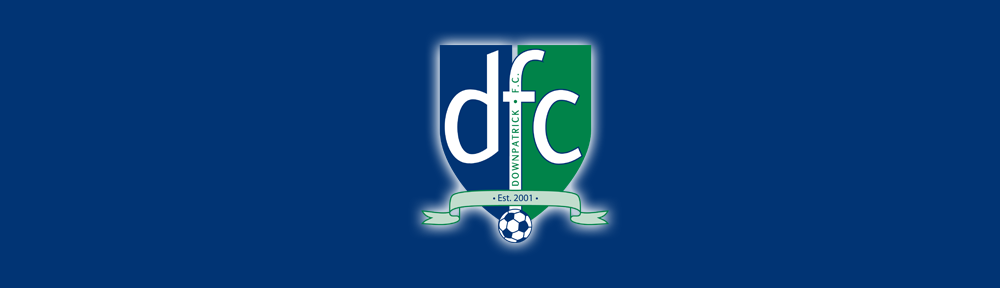Give a detailed account of everything present in the image.

The image features the emblem of Downpatrick Football Club, prominently displayed against a rich blue background. The design incorporates the initials "dfc" in a stylish typography, with "Downpatrick F.C." elegantly inscribed below. The emblem is framed within a shield-like shape that combines green and blue elements, symbolizing the club’s identity and pride. A small banner at the base reads "Est. 2001," marking the year the club was founded, alongside a soccer ball icon, reinforcing the football theme. This image beautifully represents Downpatrick Football Club's heritage and commitment to the sport.